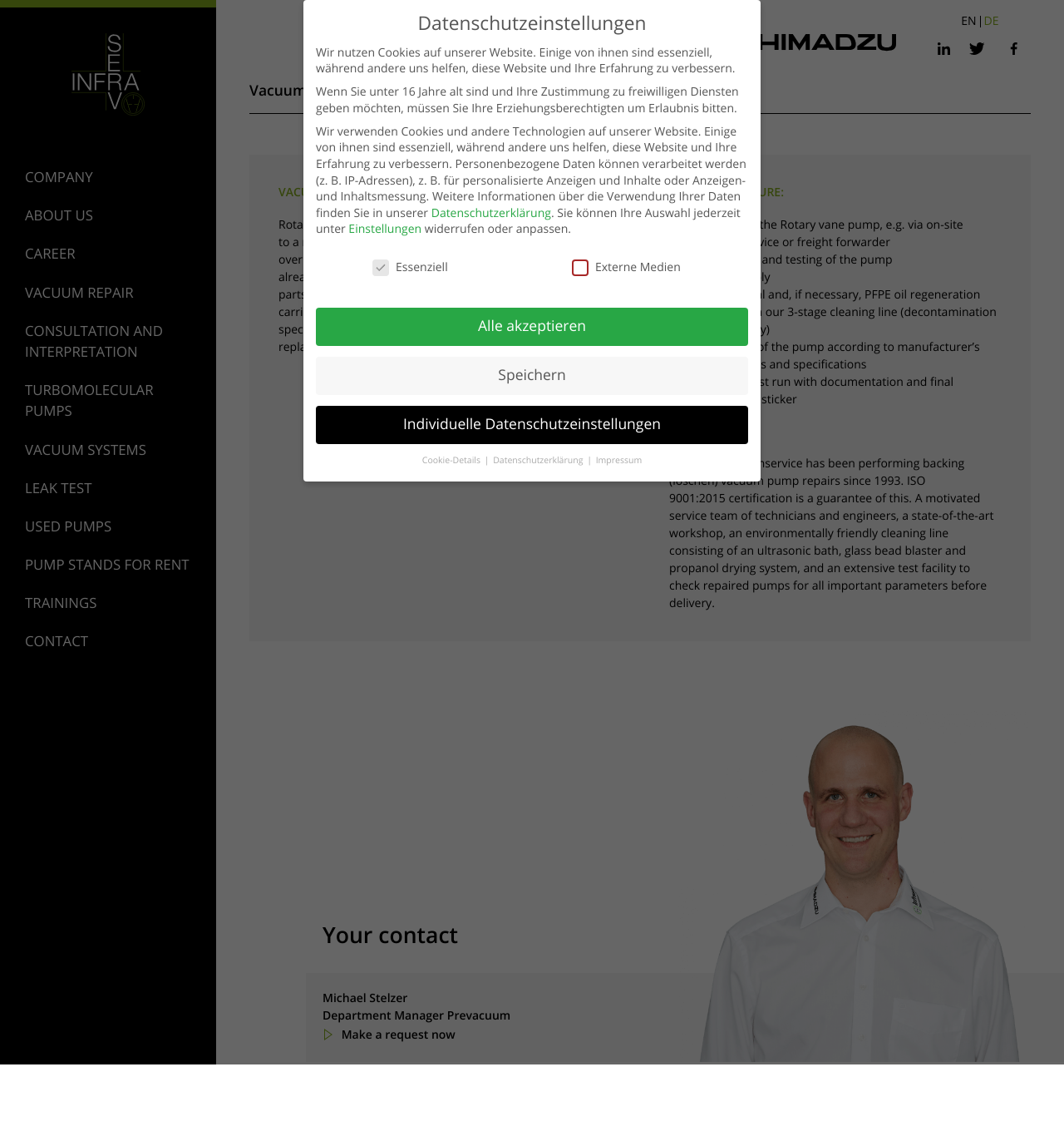What is the purpose of the test facility?
Analyze the screenshot and provide a detailed answer to the question.

The purpose of the test facility is to check repaired pumps for all important parameters before delivery, as mentioned in the text 'an extensive test facility to check repaired pumps for all important parameters before delivery'.